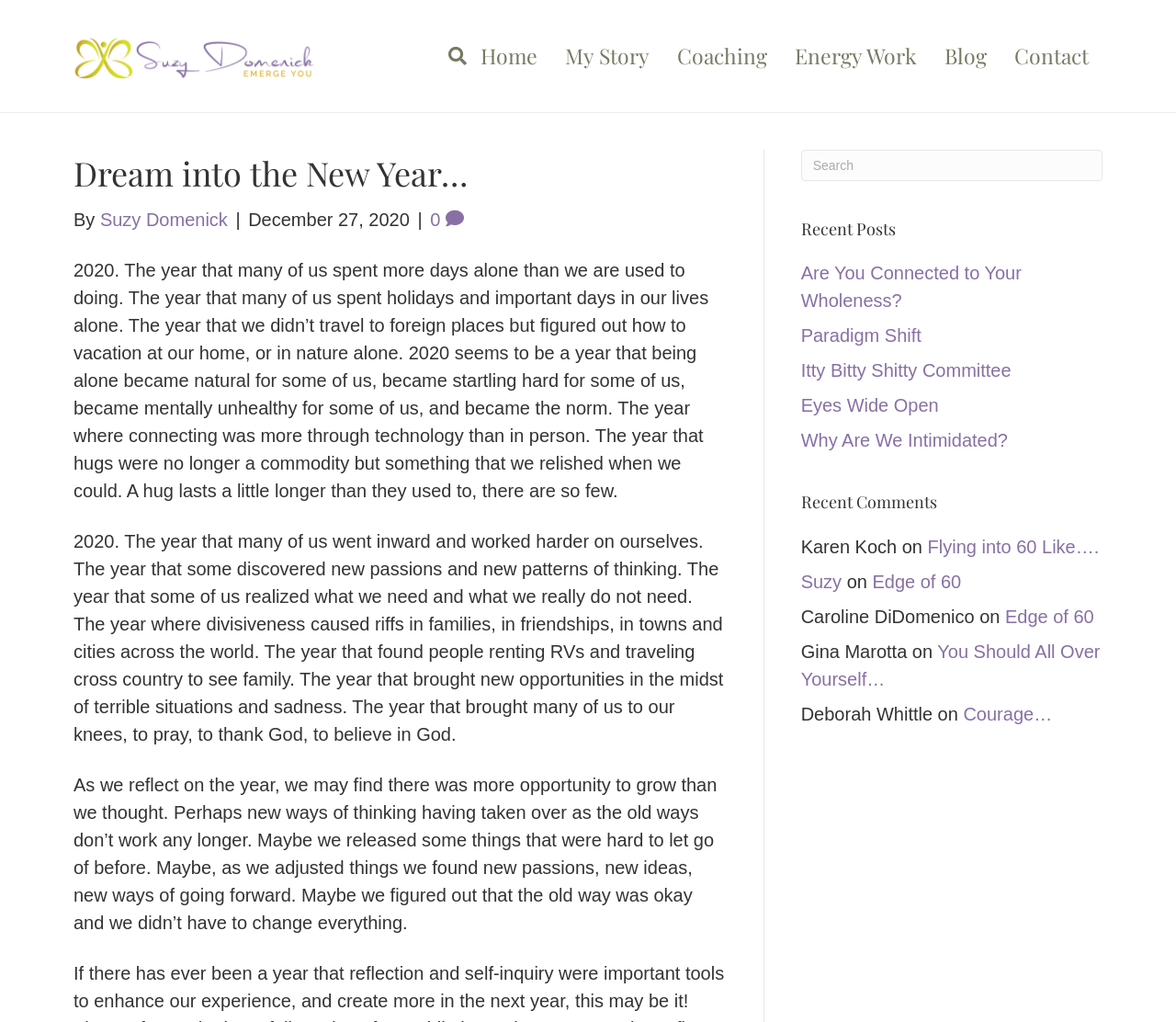Based on the element description You Should All Over Yourself…, identify the bounding box coordinates for the UI element. The coordinates should be in the format (top-left x, top-left y, bottom-right x, bottom-right y) and within the 0 to 1 range.

[0.681, 0.627, 0.935, 0.674]